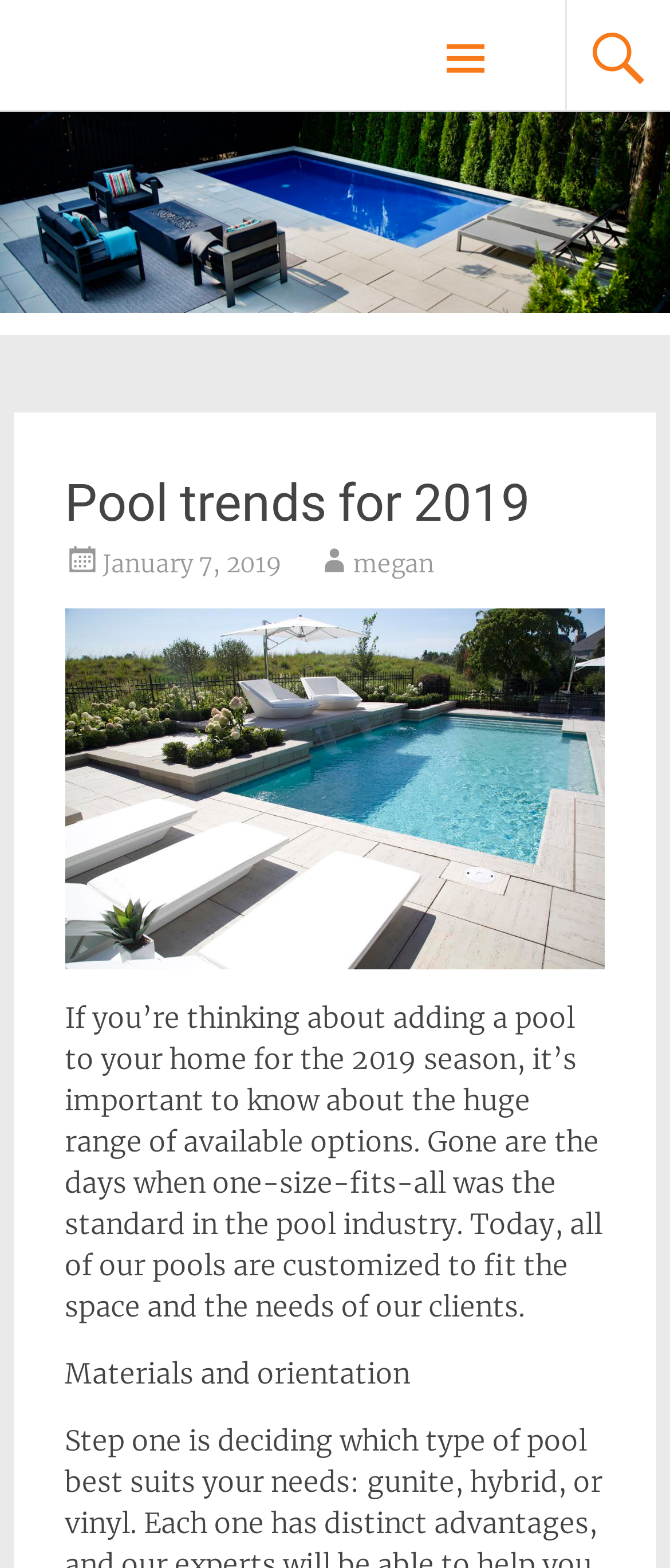Answer the following query concisely with a single word or phrase:
Who is the author of the article?

megan